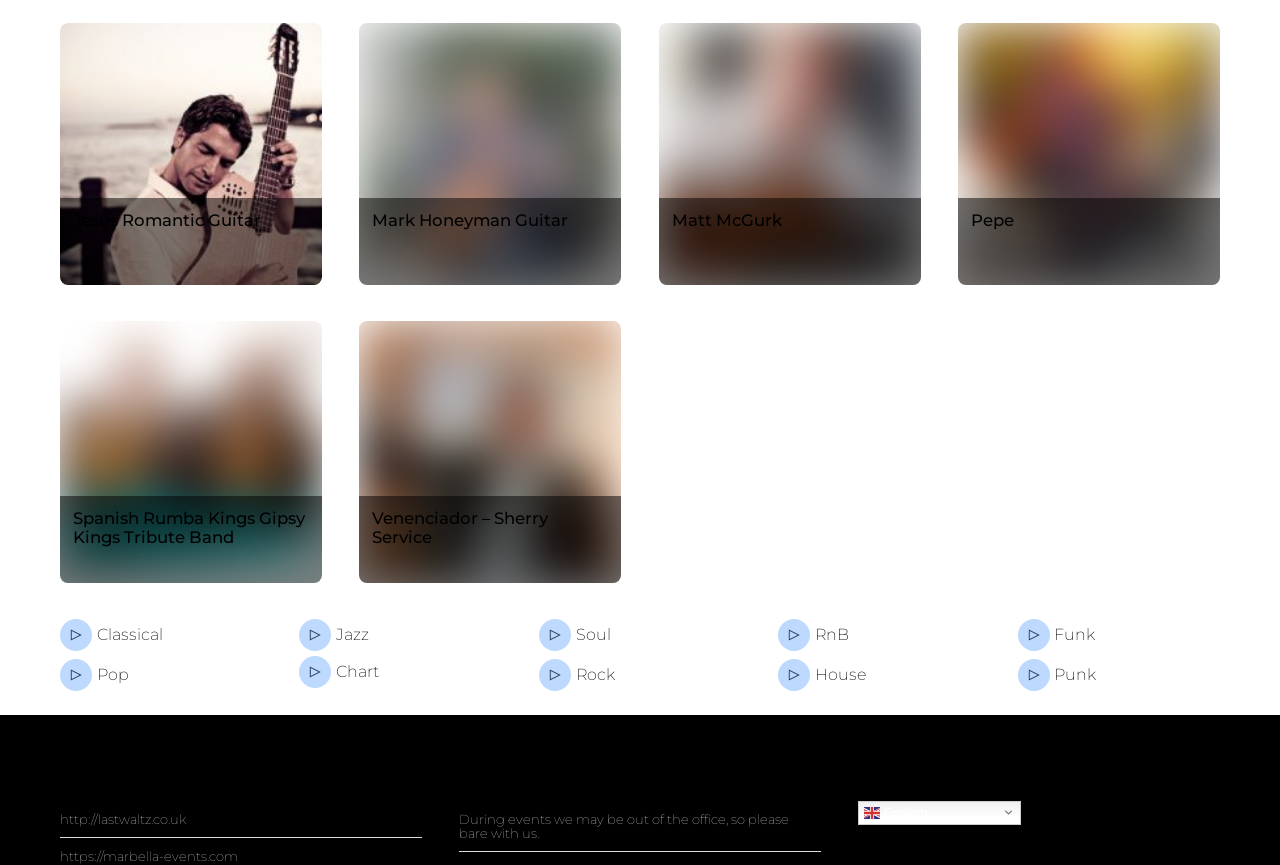Determine the bounding box coordinates of the clickable element to complete this instruction: "Select Classical". Provide the coordinates in the format of four float numbers between 0 and 1, [left, top, right, bottom].

[0.076, 0.723, 0.127, 0.745]